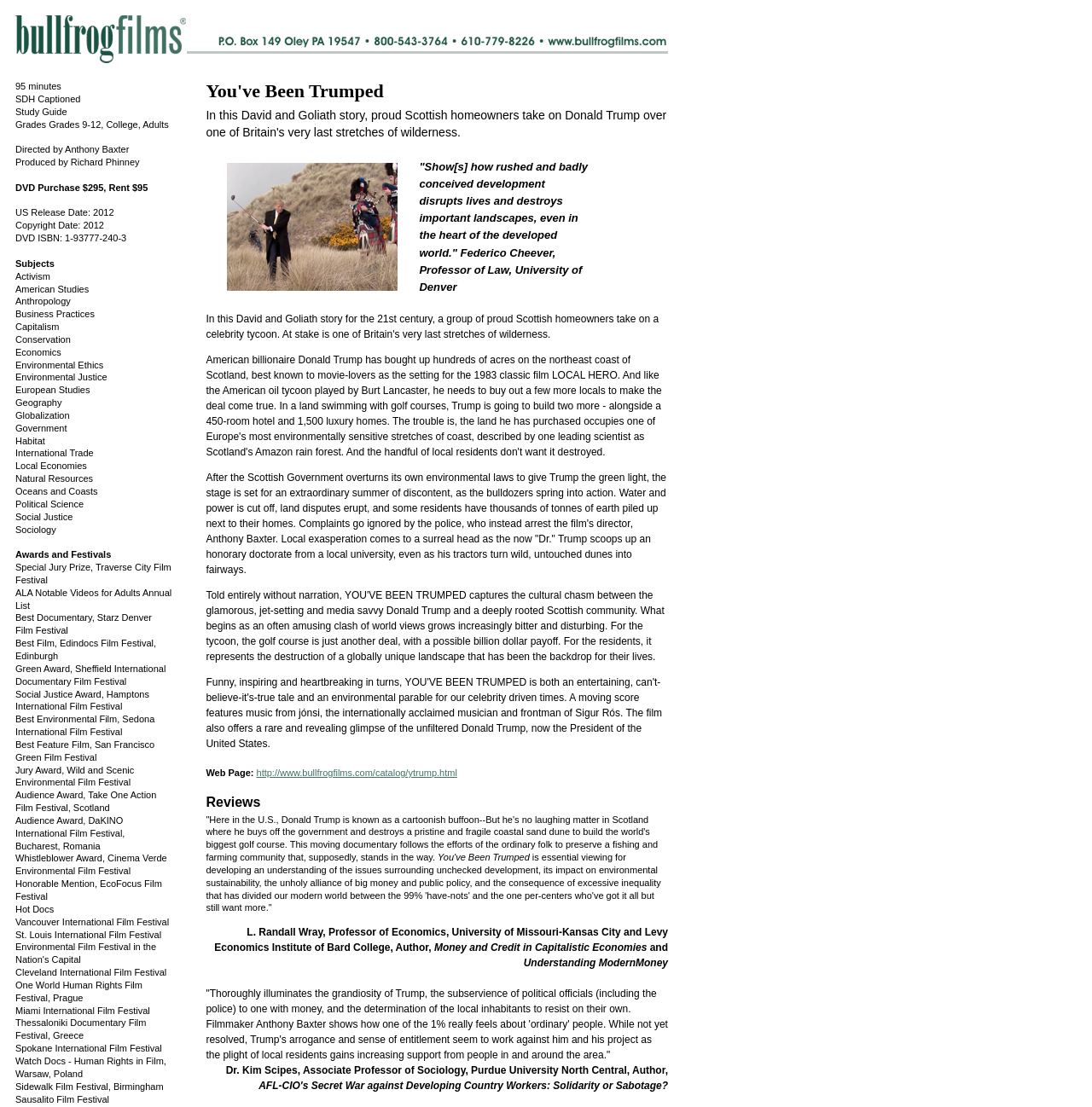What is the price of the DVD?
Please utilize the information in the image to give a detailed response to the question.

The price of the DVD is mentioned in the text as 'DVD Purchase $295, Rent $95', which is located in the top section of the webpage.